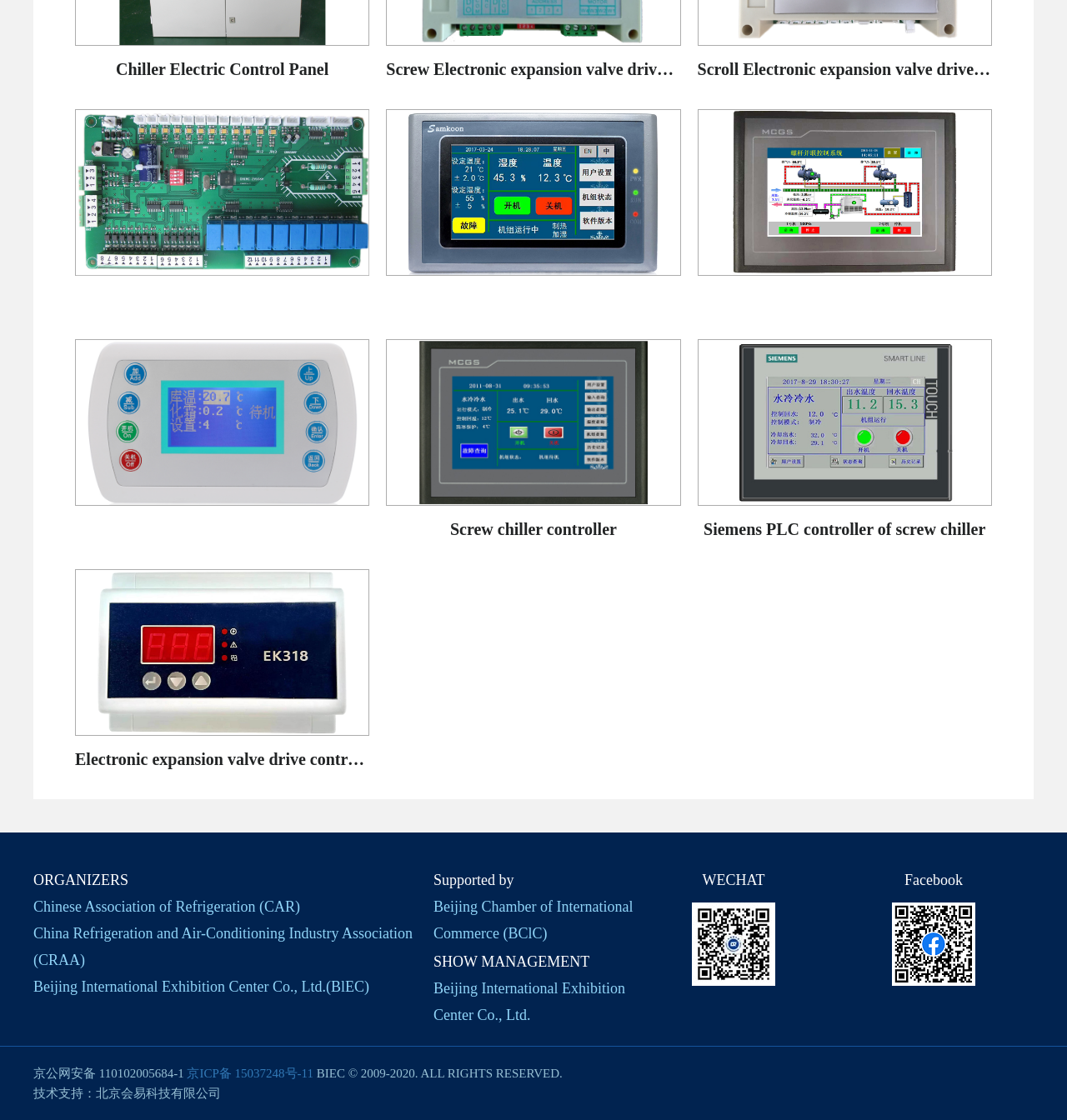Indicate the bounding box coordinates of the element that needs to be clicked to satisfy the following instruction: "Check the WeChat QR code". The coordinates should be four float numbers between 0 and 1, i.e., [left, top, right, bottom].

[0.648, 0.806, 0.727, 0.88]